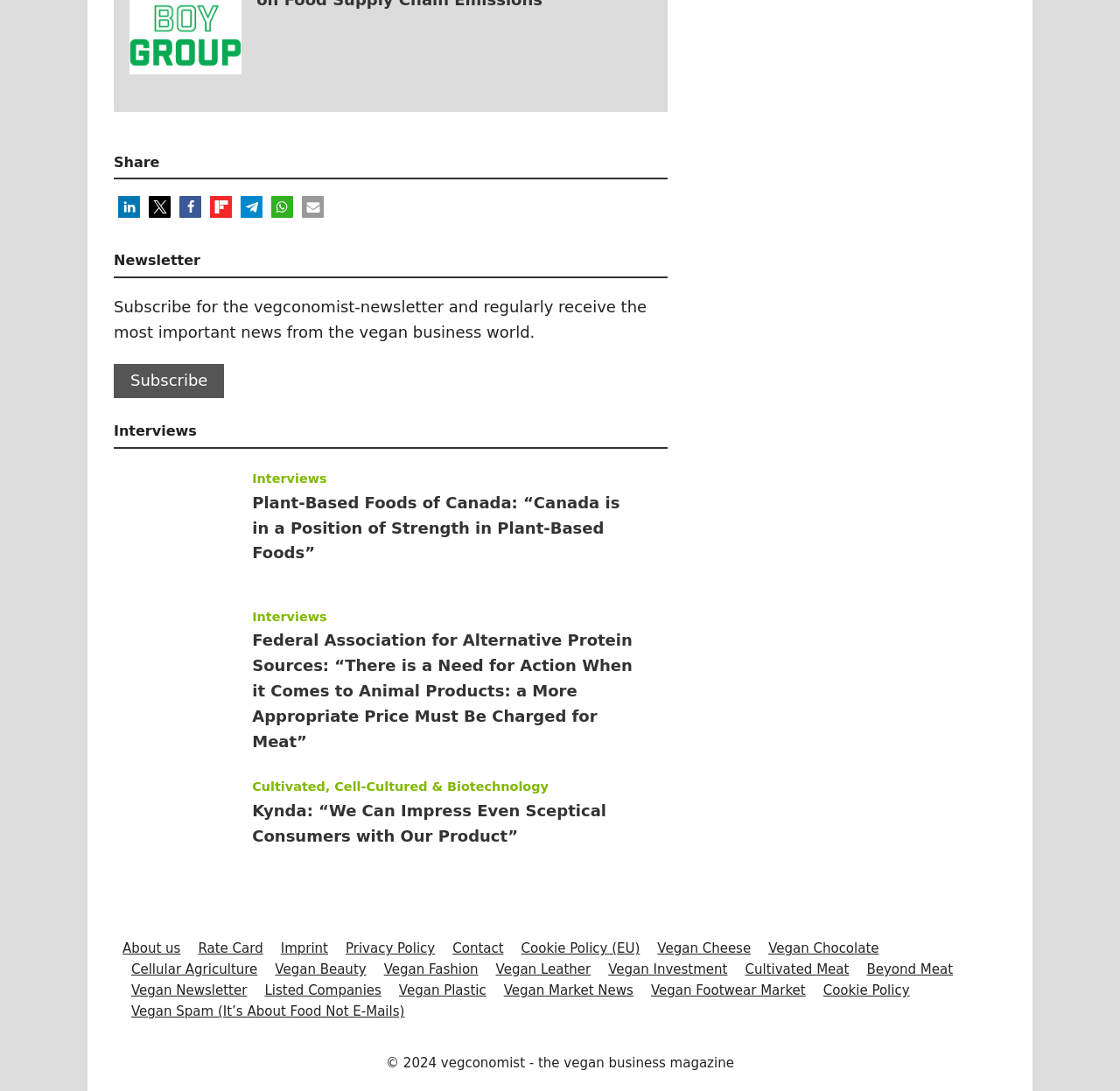Please mark the bounding box coordinates of the area that should be clicked to carry out the instruction: "Read the interview with Leslie Ewing PBFA Canada".

[0.102, 0.427, 0.225, 0.531]